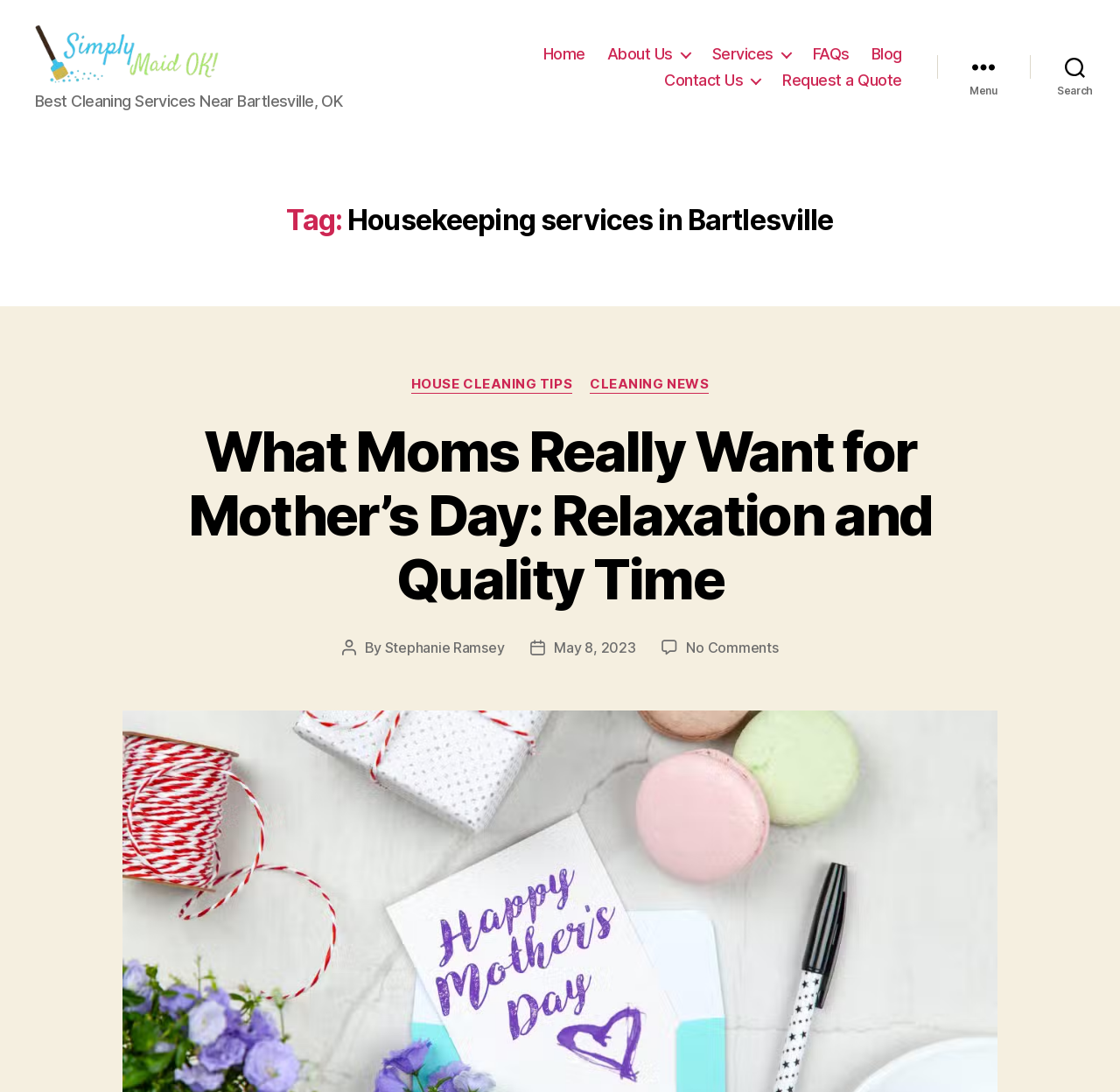Describe all the significant parts and information present on the webpage.

The webpage is about housekeeping services in Bartlesville, Oklahoma, and is provided by Simply Maid OK. At the top left, there is a logo of Simply Maid OK, which is an image with a link to the company's homepage. Next to the logo, there is a heading that reads "Best Cleaning Services Near Bartlesville, OK".

Below the logo and heading, there is a horizontal navigation menu with links to various pages, including Home, About Us, Services, FAQs, Blog, Contact Us, and Request a Quote. The menu is located at the top center of the page.

On the top right, there are two buttons: Menu and Search. The Menu button is expanded, and the Search button is not.

Below the navigation menu, there is a header section with a heading that reads "Tag: Housekeeping services in Bartlesville". This section takes up most of the width of the page.

Under the header section, there is a subheading that reads "Categories", followed by two links: "HOUSE CLEANING TIPS" and "CLEANING NEWS". These links are located at the top center of the page.

The main content of the page is a blog post titled "What Moms Really Want for Mother’s Day: Relaxation and Quality Time". The post has a heading, followed by a link to the post itself. Below the post title, there is information about the post author, Stephanie Ramsey, and the post date, May 8, 2023. There is also a link to the comments section, which indicates that there are no comments on the post.

Overall, the webpage has a simple and organized layout, with a clear hierarchy of headings and links. The content is focused on housekeeping services and related topics, with a prominent blog post taking up most of the page.